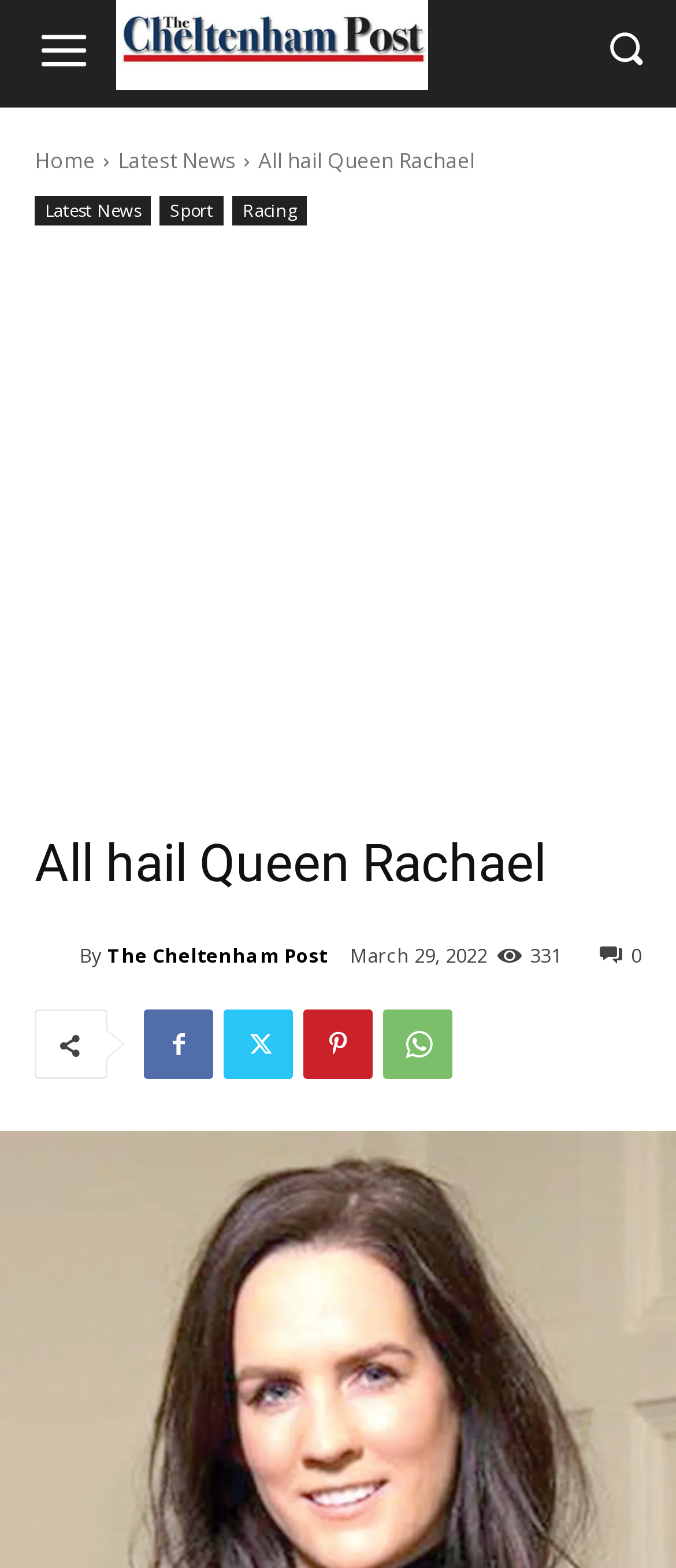Determine the bounding box for the UI element as described: "Facebook". The coordinates should be represented as four float numbers between 0 and 1, formatted as [left, top, right, bottom].

[0.213, 0.644, 0.315, 0.688]